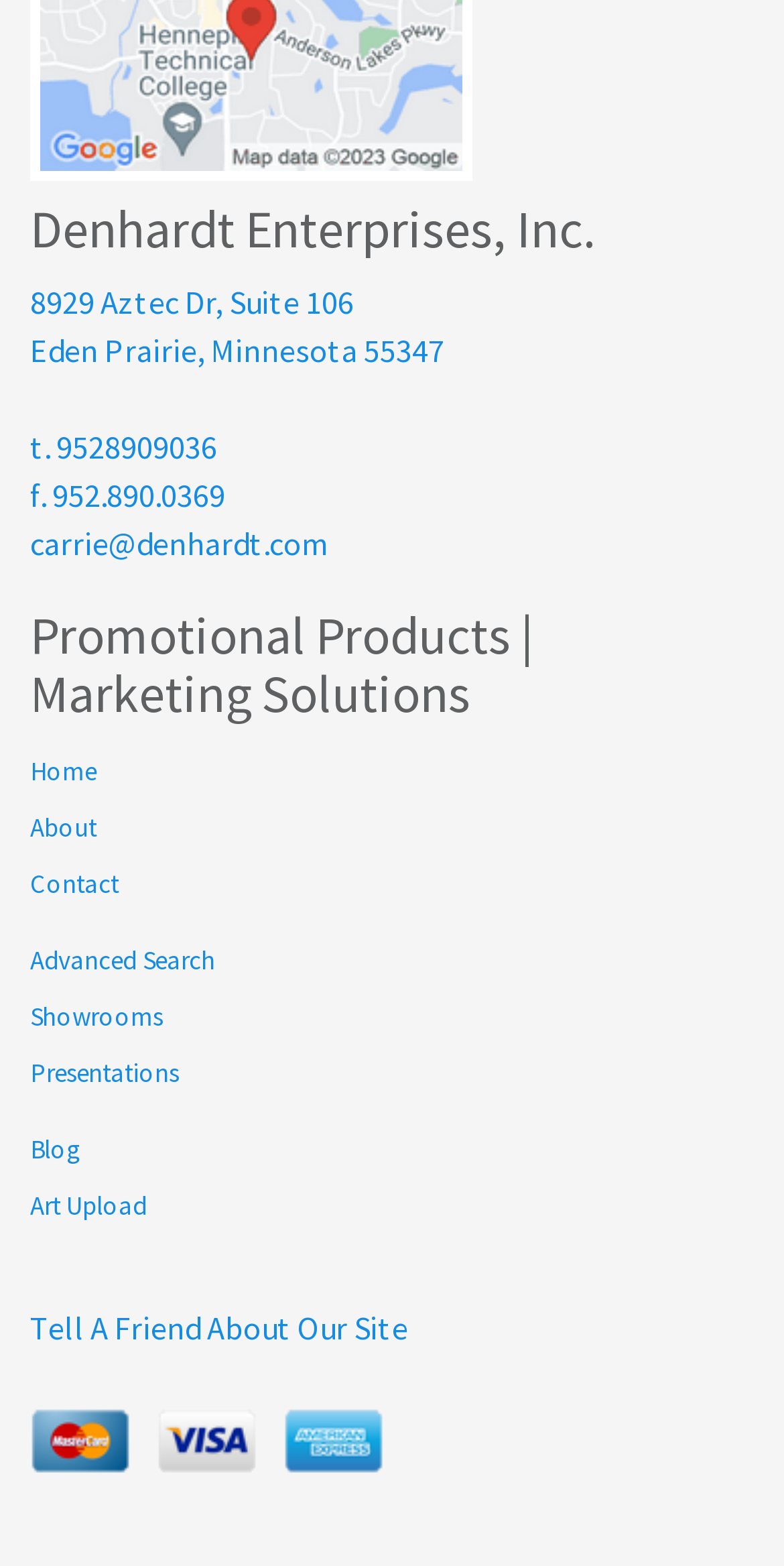Determine the bounding box coordinates of the clickable region to carry out the instruction: "Check the privacy policy".

None